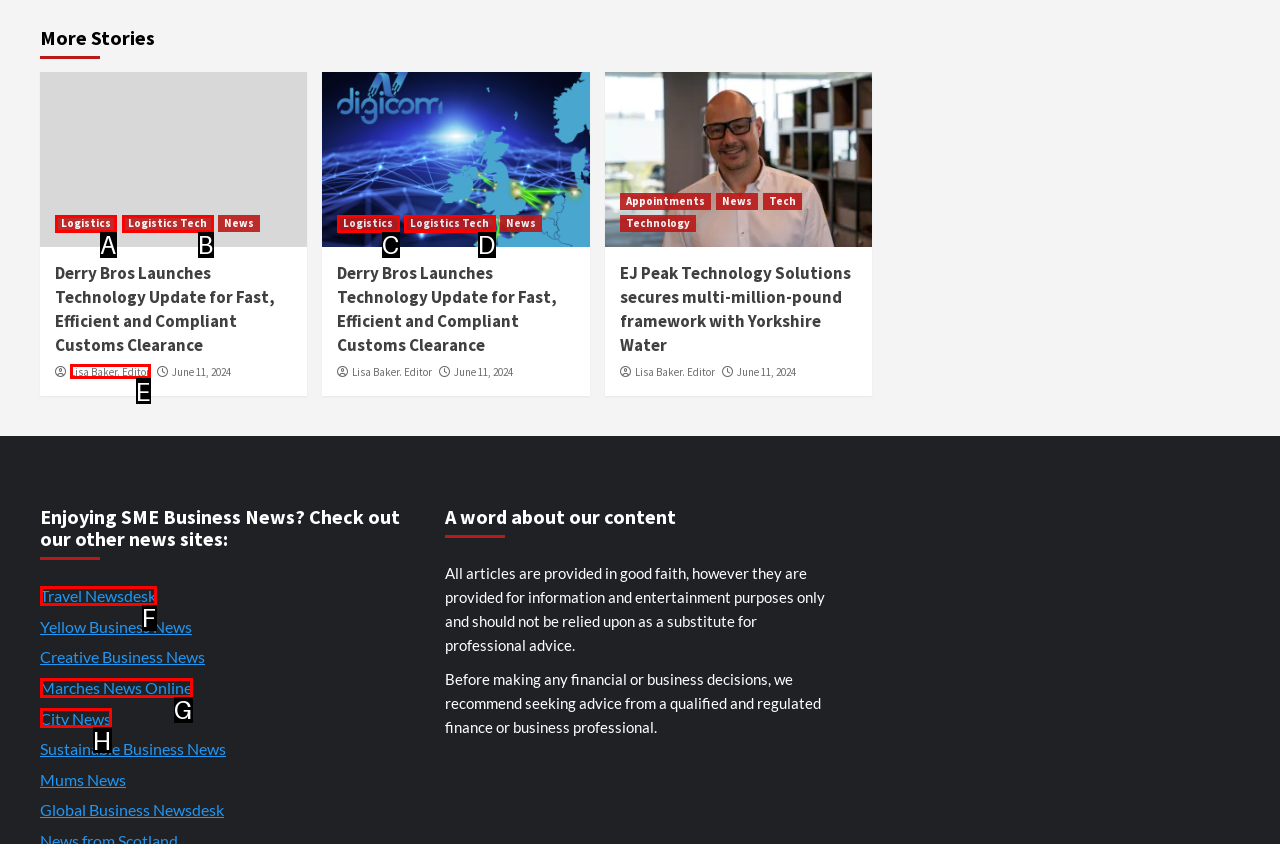To complete the task: Click on 'Logistics' link, which option should I click? Answer with the appropriate letter from the provided choices.

A